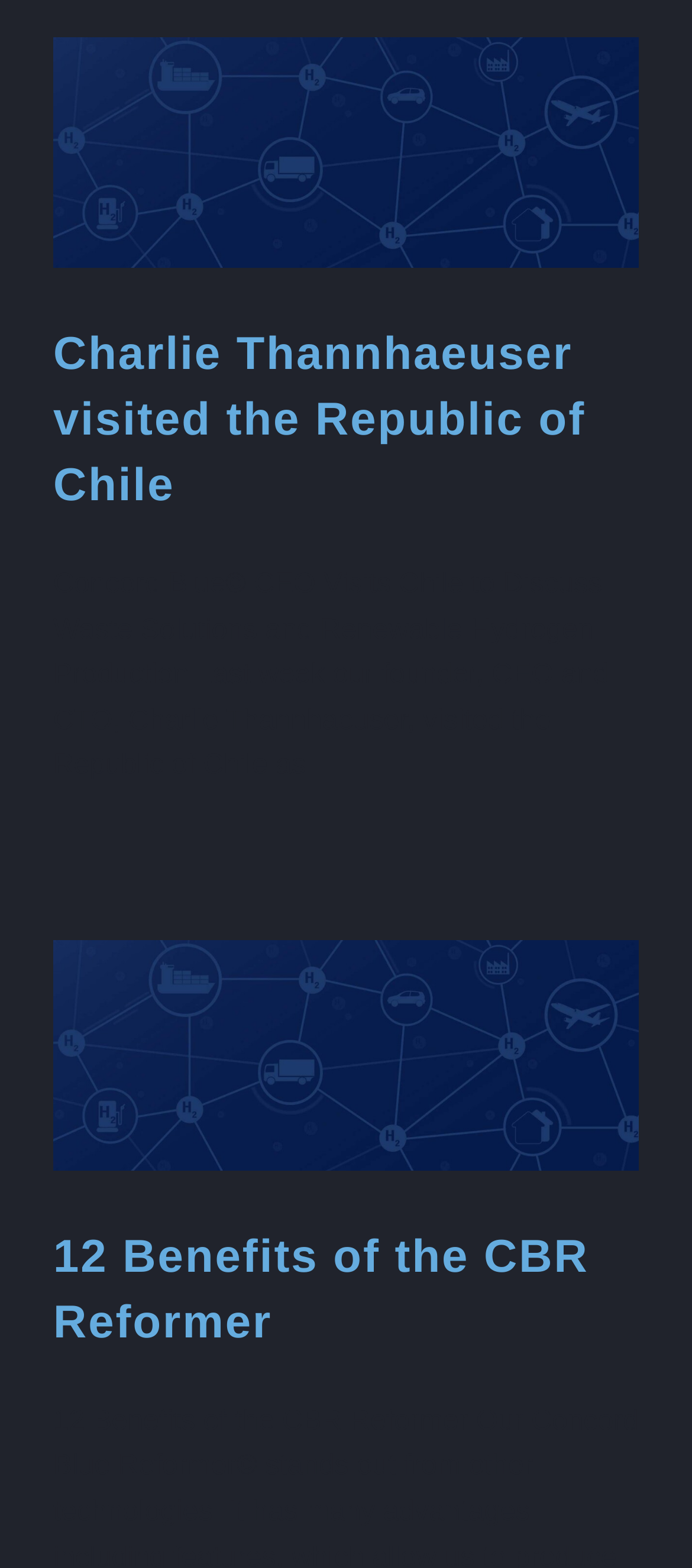Based on the image, give a detailed response to the question: What is the company name mentioned on the webpage?

The webpage mentions Concord Blue, which is likely a company that specializes in waste solutions and renewable hydrogen production, and its CEO, Charlie Thannhaeuser, visited Chile.